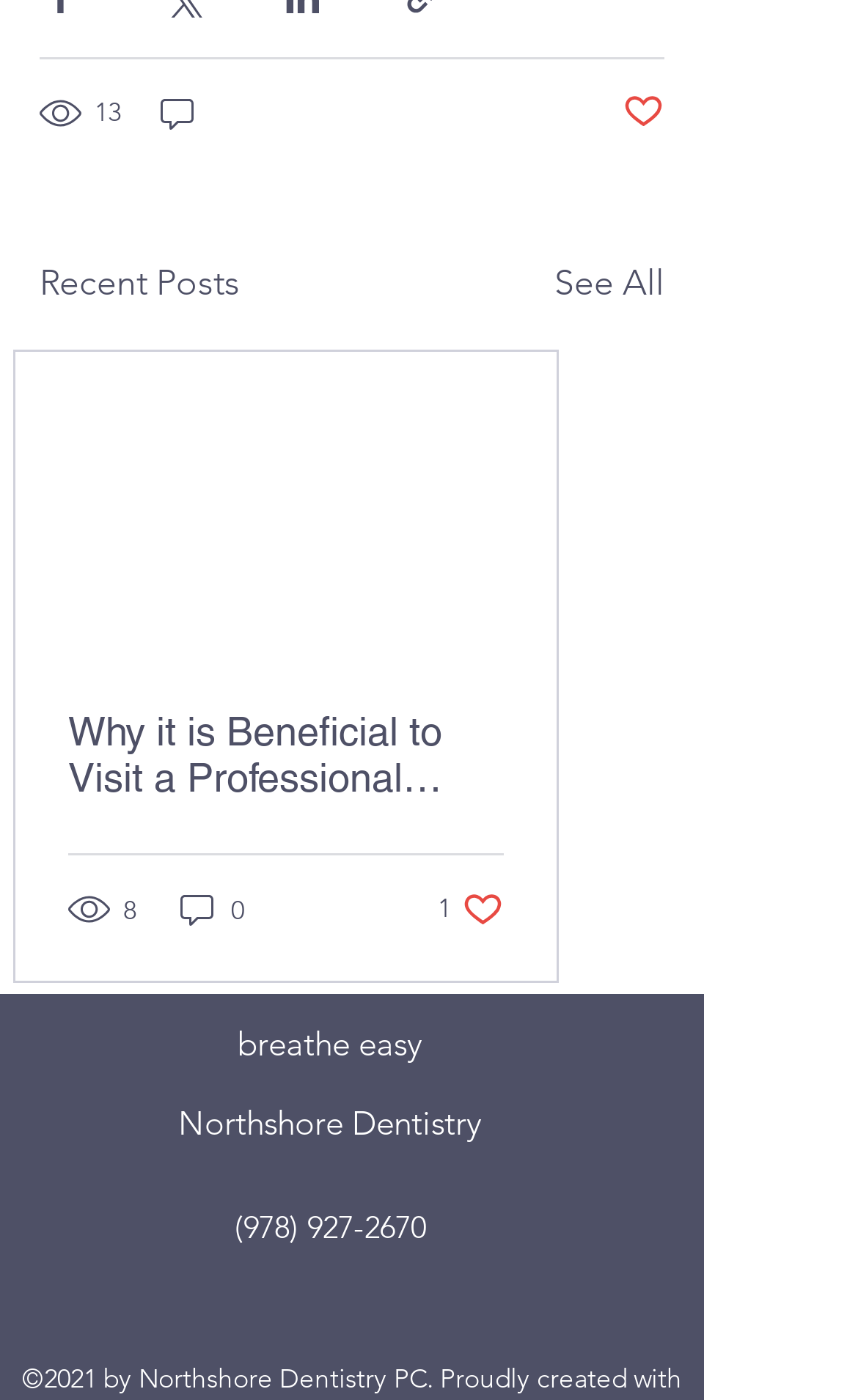Please determine the bounding box coordinates of the element's region to click in order to carry out the following instruction: "Call the dentist". The coordinates should be four float numbers between 0 and 1, i.e., [left, top, right, bottom].

[0.273, 0.862, 0.496, 0.89]